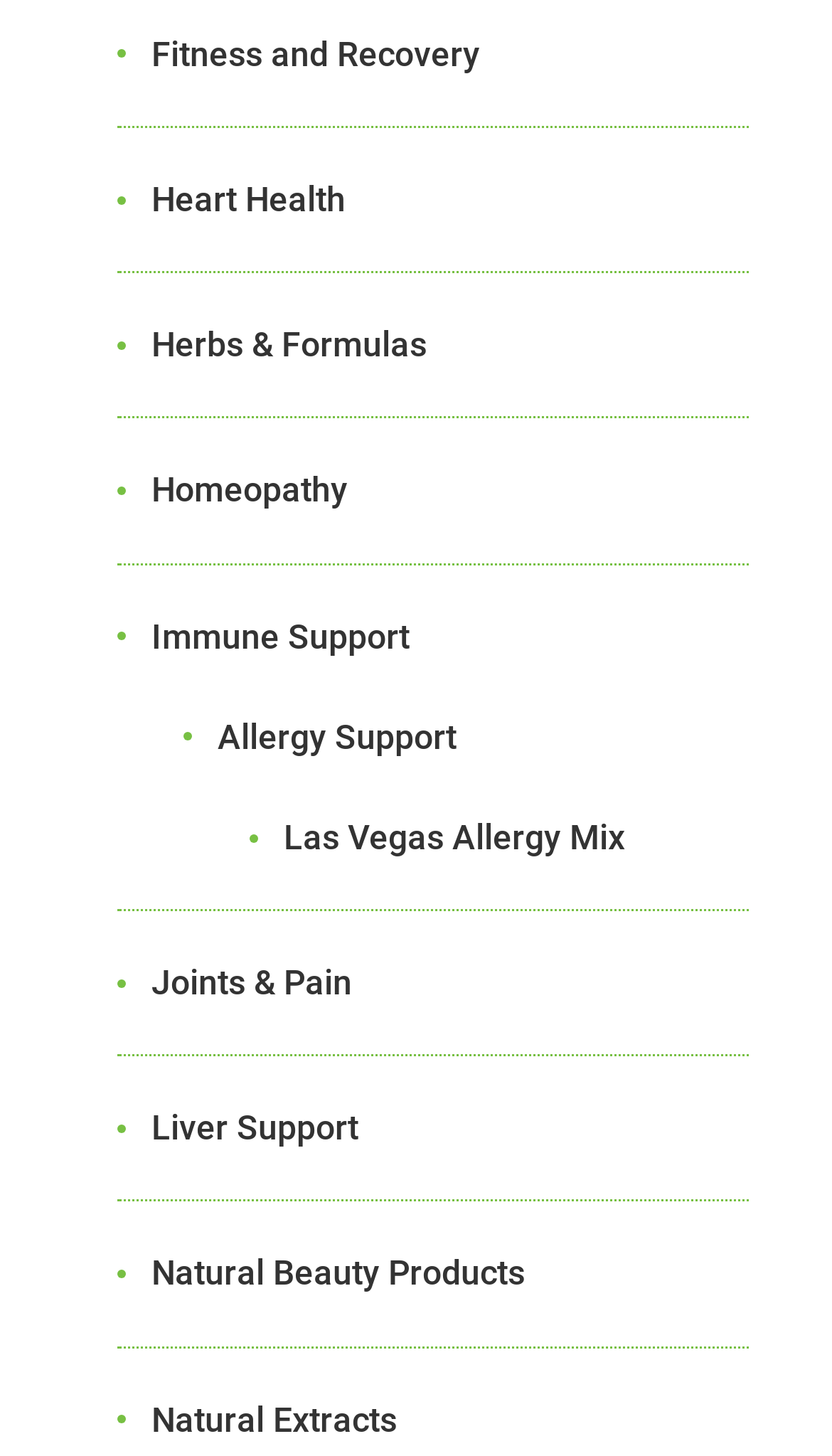Are there any categories related to beauty on the webpage?
Please provide a single word or phrase as your answer based on the image.

Yes